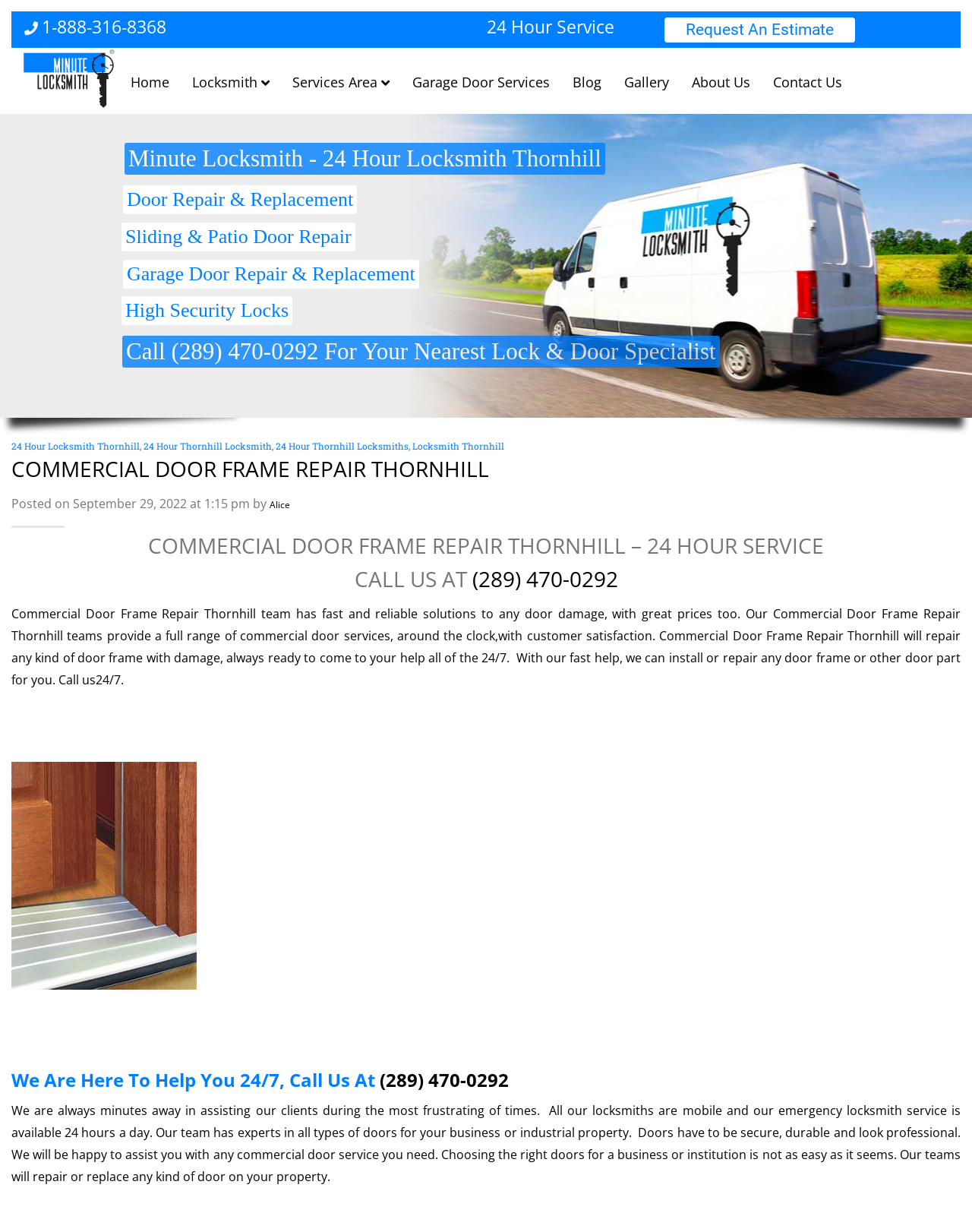Please find the bounding box coordinates (top-left x, top-left y, bottom-right x, bottom-right y) in the screenshot for the UI element described as follows: Home

[0.122, 0.042, 0.186, 0.092]